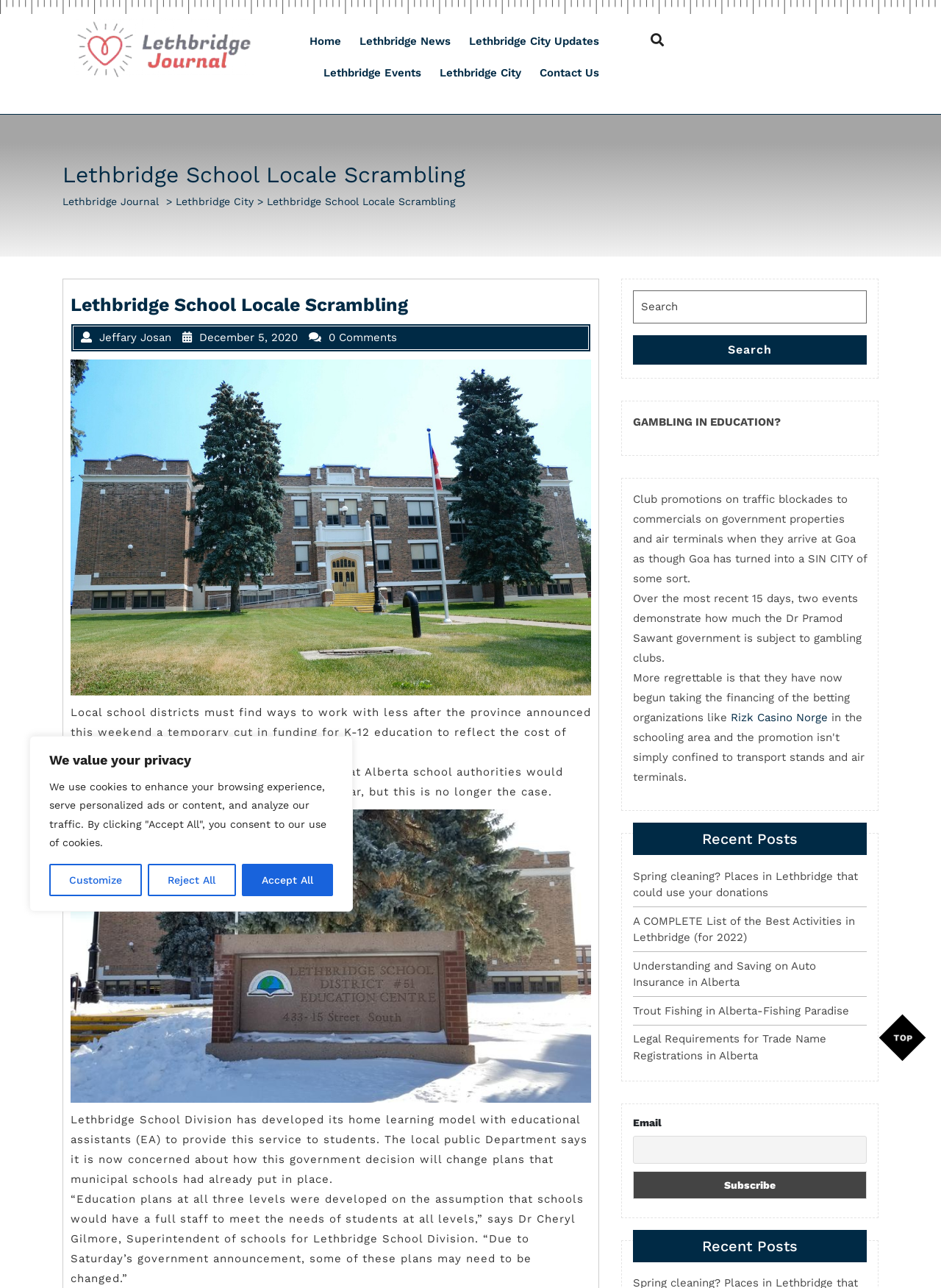Please identify and generate the text content of the webpage's main heading.

Lethbridge School Locale Scrambling